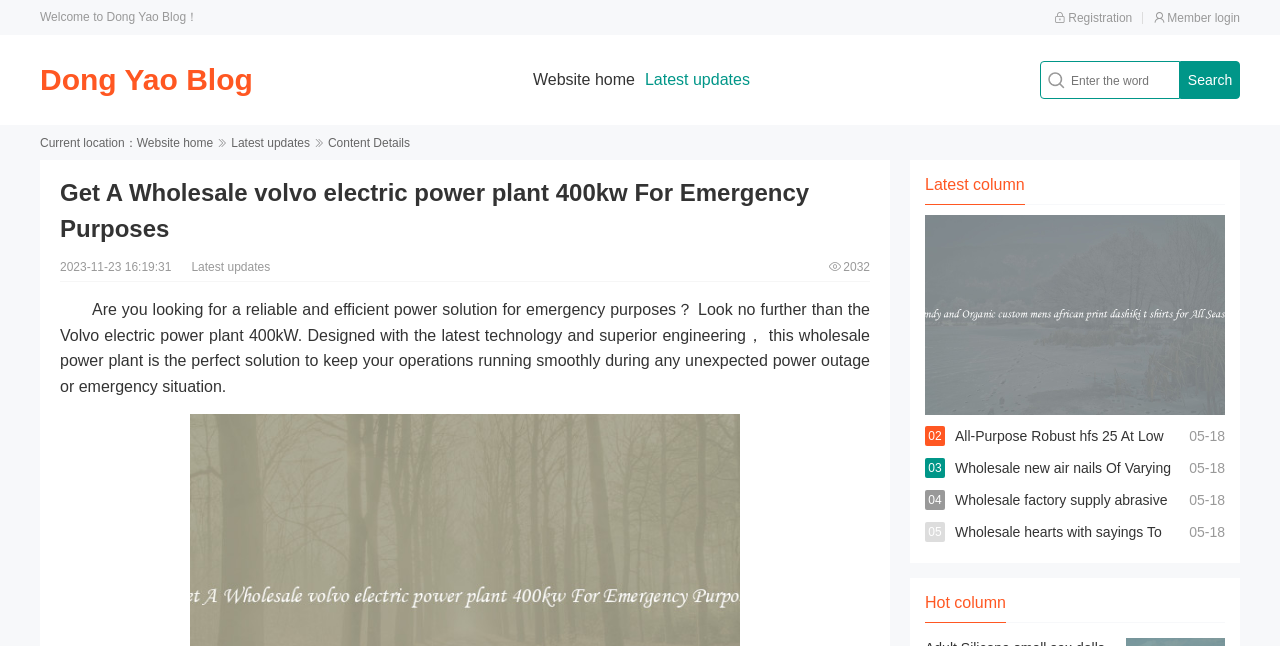What type of content is available on this webpage?
Based on the screenshot, respond with a single word or phrase.

Blog posts